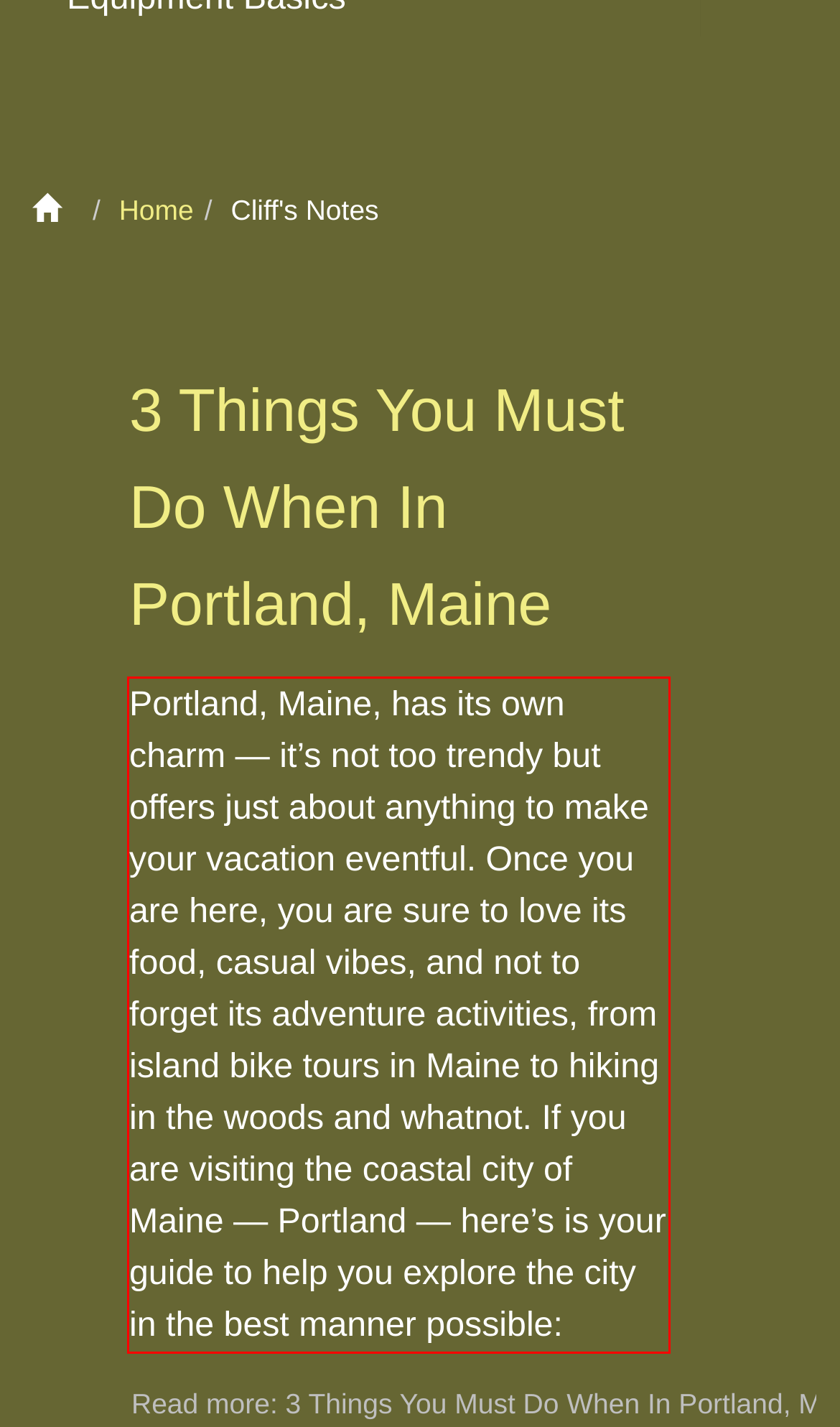Review the screenshot of the webpage and recognize the text inside the red rectangle bounding box. Provide the extracted text content.

Portland, Maine, has its own charm — it’s not too trendy but offers just about anything to make your vacation eventful. Once you are here, you are sure to love its food, casual vibes, and not to forget its adventure activities, from island bike tours in Maine to hiking in the woods and whatnot. If you are visiting the coastal city of Maine — Portland — here’s is your guide to help you explore the city in the best manner possible: